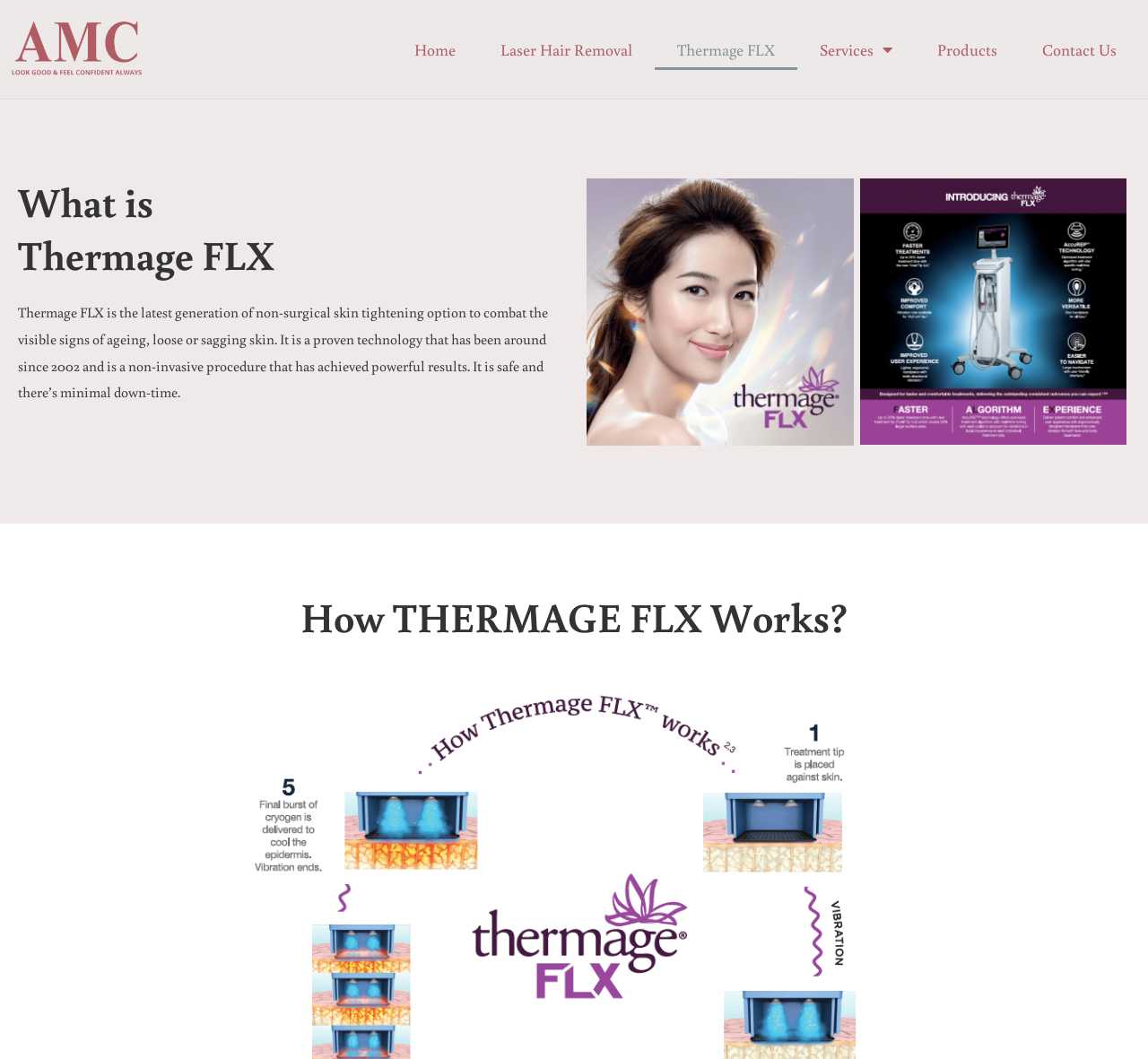Offer a meticulous description of the webpage's structure and content.

The webpage is about Thermage FLX, a non-surgical skin tightening option. At the top, there is a navigation menu with 6 links: Home, Laser Hair Removal, Thermage FLX, Services, Products, and Contact Us. These links are aligned horizontally and take up the top section of the page.

Below the navigation menu, there is a heading that reads "What is Thermage FLX". Underneath this heading, there is a paragraph of text that describes Thermage FLX as a non-invasive procedure that has been around since 2002, with minimal down-time and powerful results.

Further down the page, there are two links side by side, which may be related to images or icons. Below these links, there is another heading that reads "How THERMAGE FLX Works?". This heading is positioned roughly in the middle of the page, indicating that the content below it will explain the working mechanism of Thermage FLX.